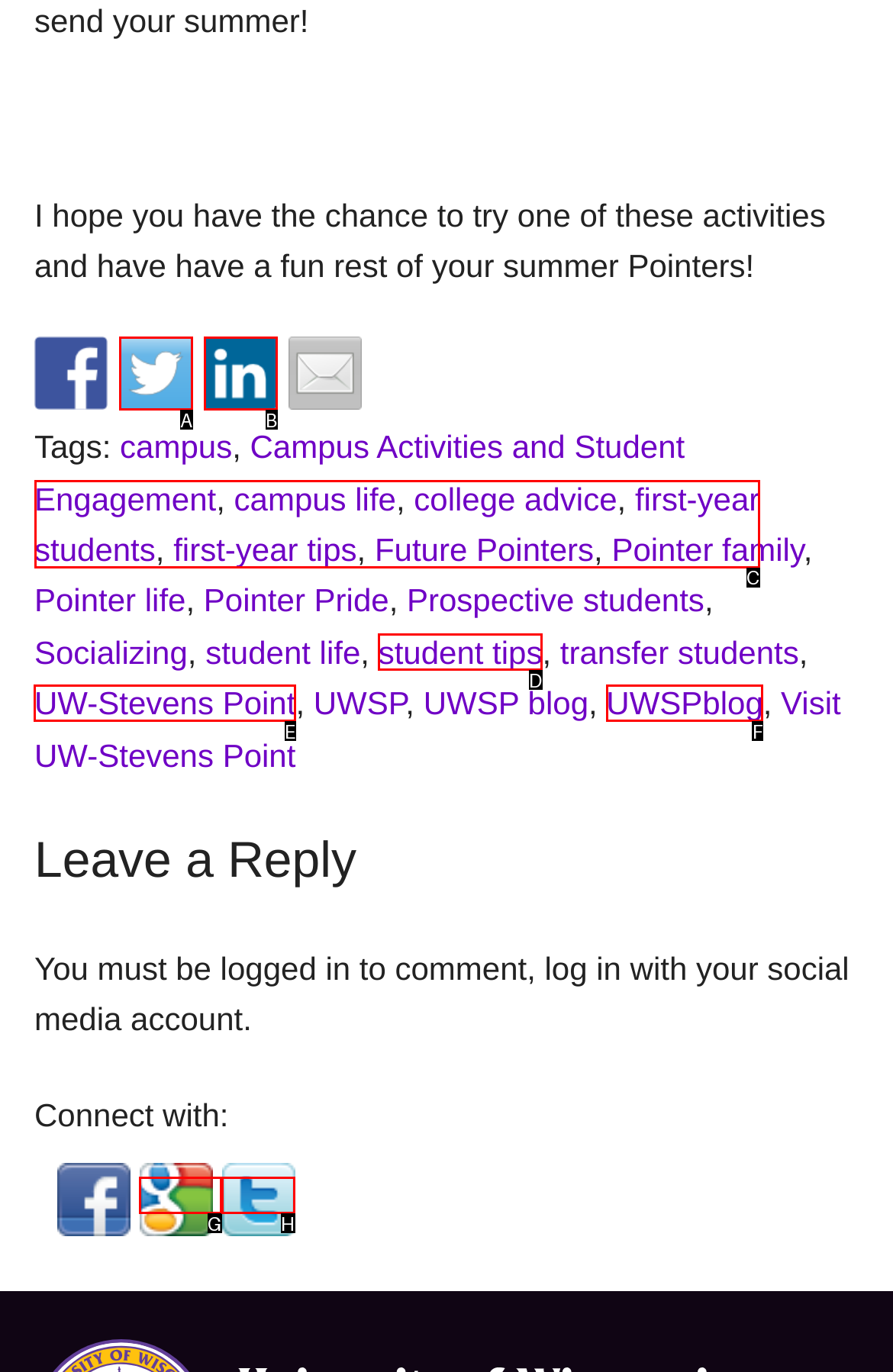Indicate the HTML element that should be clicked to perform the task: Click on the 'UW-Stevens Point' link Reply with the letter corresponding to the chosen option.

E